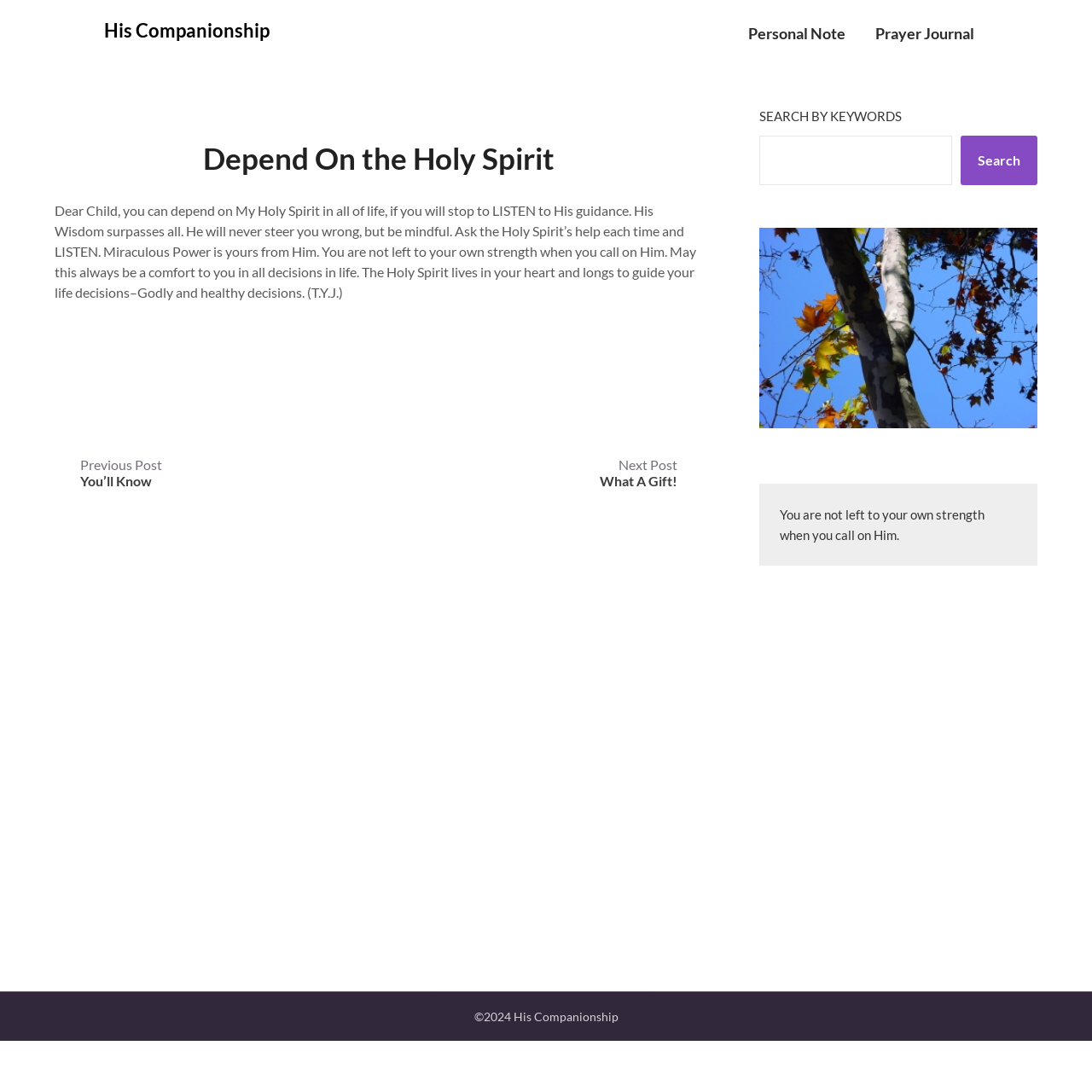Based on the visual content of the image, answer the question thoroughly: What is the theme of the quote in the article section?

The quote in the article section mentions 'You are not left to your own strength when you call on Him.' This suggests that the theme of the quote is about seeking guidance and strength from a higher power, in this case, the Holy Spirit.